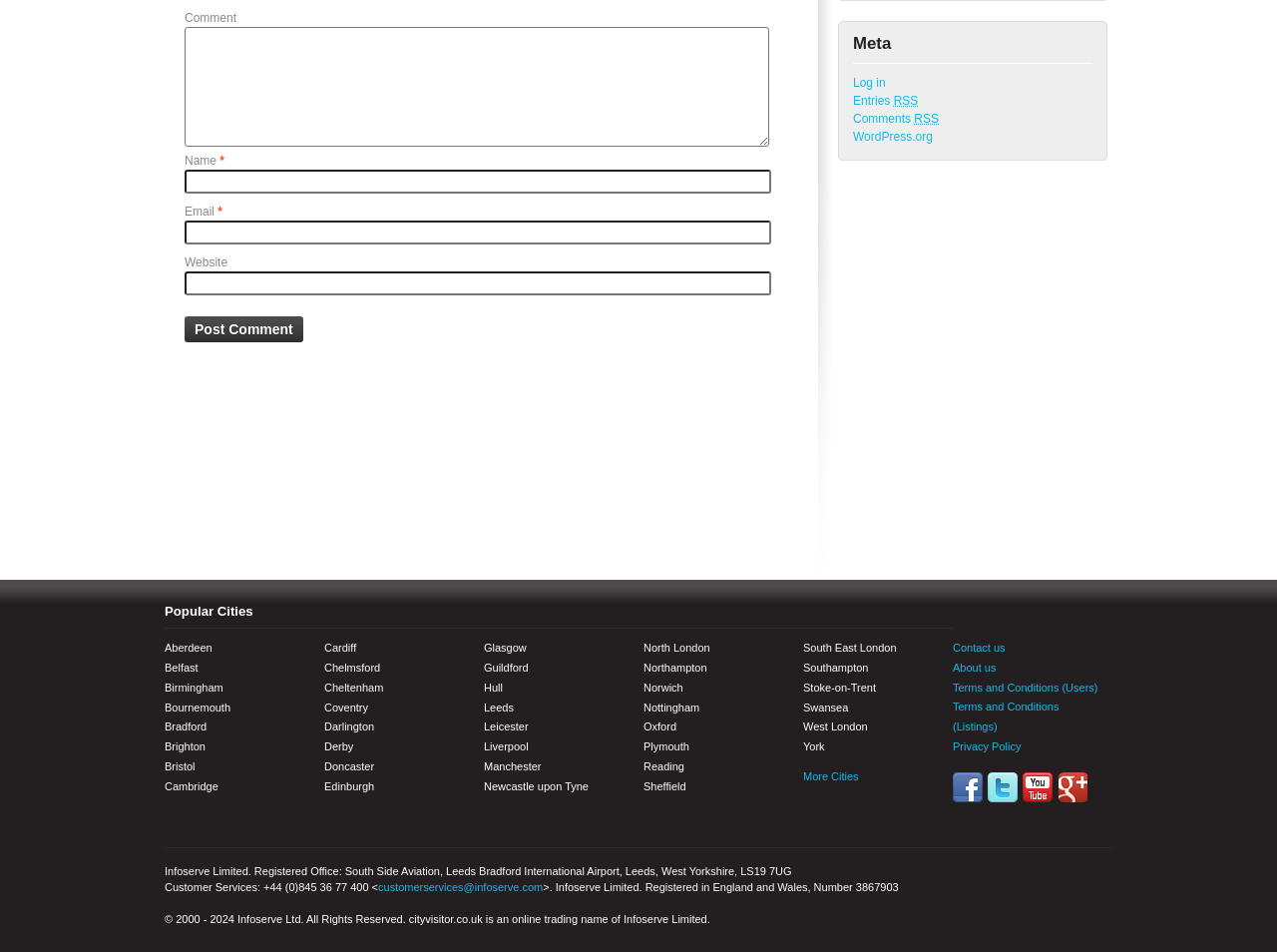Respond concisely with one word or phrase to the following query:
What is the company name mentioned in the footer?

Infoserve Limited